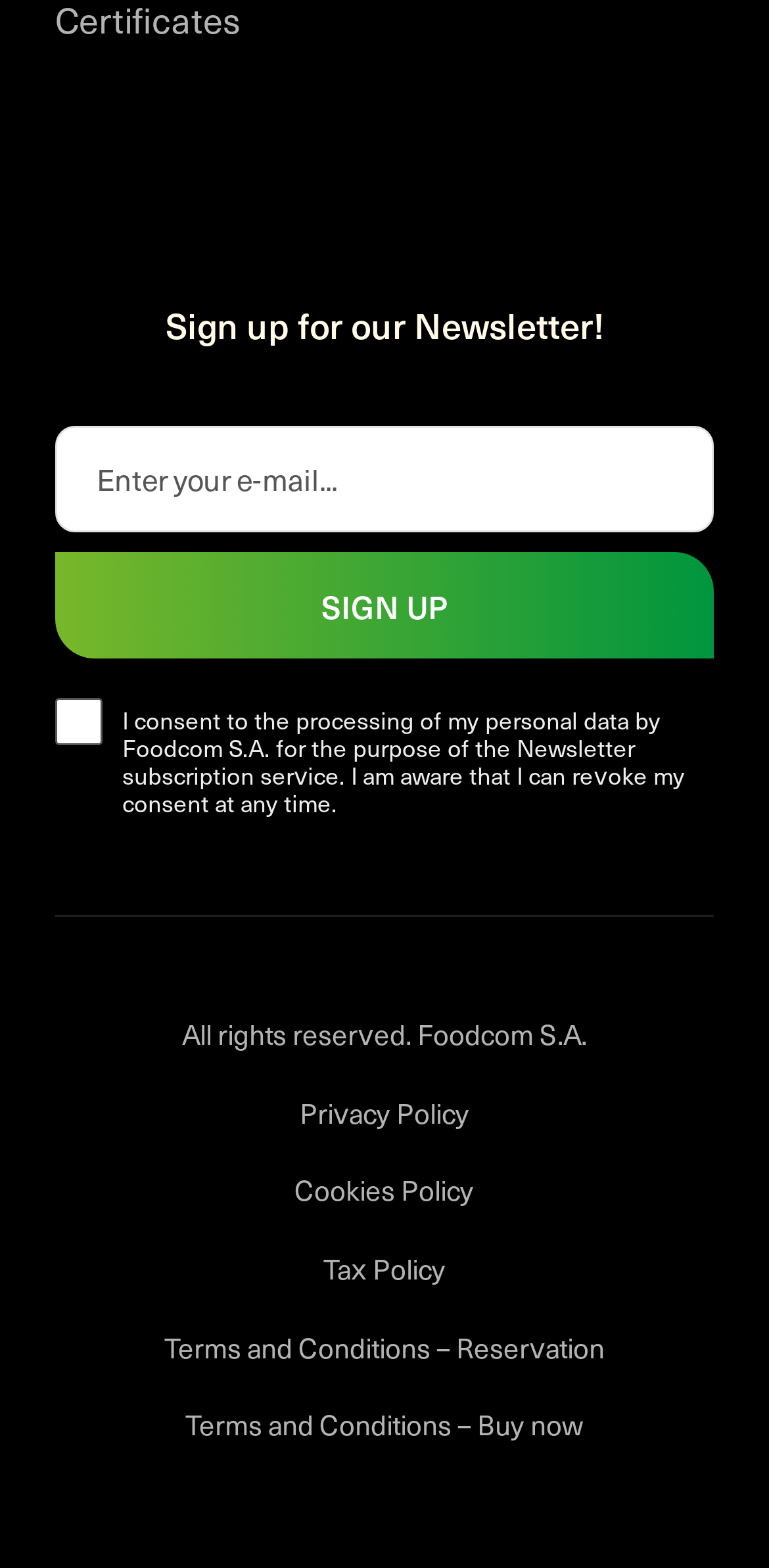Identify the coordinates of the bounding box for the element that must be clicked to accomplish the instruction: "go to OPOSSUM homepage".

None